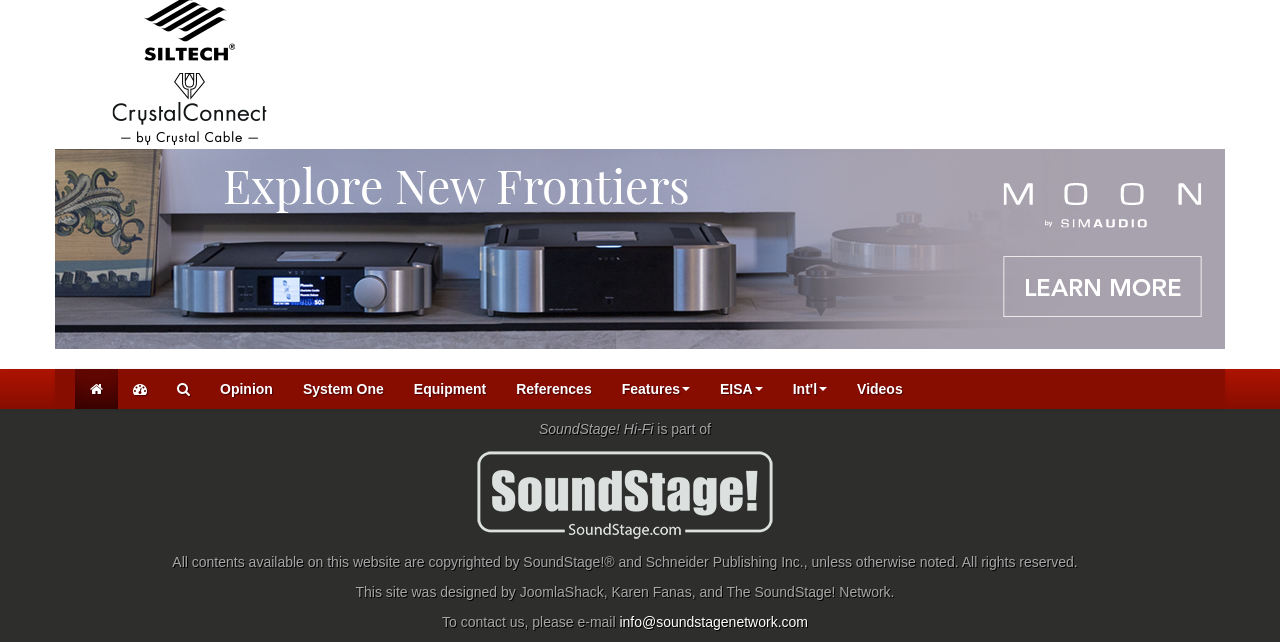How many logos are displayed at the top? Analyze the screenshot and reply with just one word or a short phrase.

2